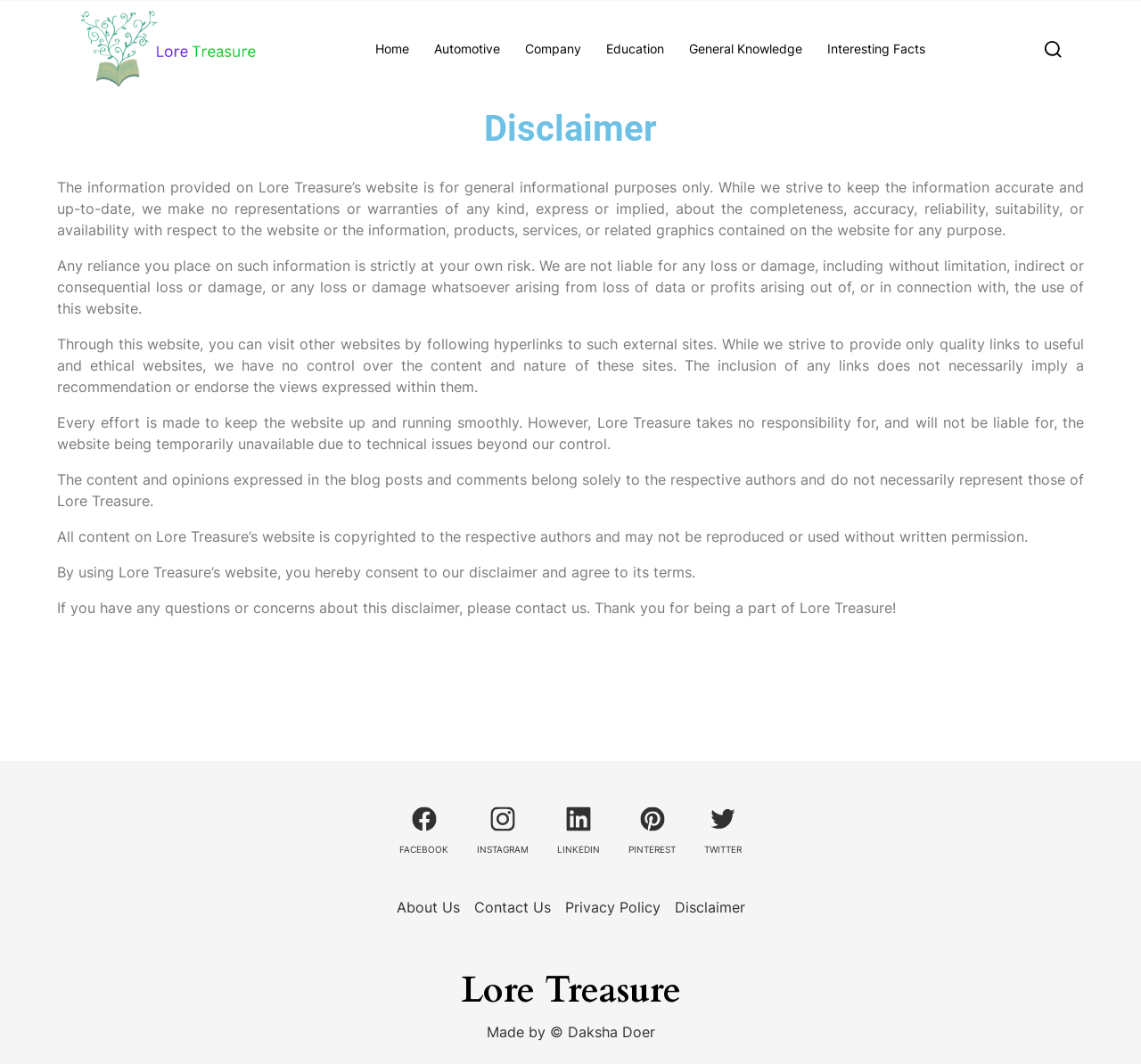Offer a meticulous description of the webpage's structure and content.

The webpage is titled "Disclaimer - Lore Treasure" and features a prominent heading "Lore Treasure" at the top left corner, accompanied by a link and an image with the same name. Below this, there is a navigation menu with links to "Home", "Automotive", "Company", "Education", "General Knowledge", and "Interesting Facts", arranged horizontally across the top of the page.

On the top right corner, there is a search button. Below the navigation menu, there is a heading "Disclaimer" followed by a block of text that outlines the website's disclaimer policy, which includes several paragraphs of text. The text explains that the website provides general information only, and that the user assumes all risks associated with using the website.

Below the disclaimer text, there are social media links to Facebook, Instagram, LinkedIn, Pinterest, and Twitter, arranged horizontally. At the bottom of the page, there is a footer menu with links to "About Us", "Contact Us", "Privacy Policy", and "Disclaimer". The webpage also features a copyright notice at the very bottom, which states that the content is made by Daksha Doer.

Overall, the webpage has a simple and organized layout, with a clear hierarchy of headings and text. The use of horizontal arrangements for the navigation menu and social media links creates a sense of balance and symmetry on the page.